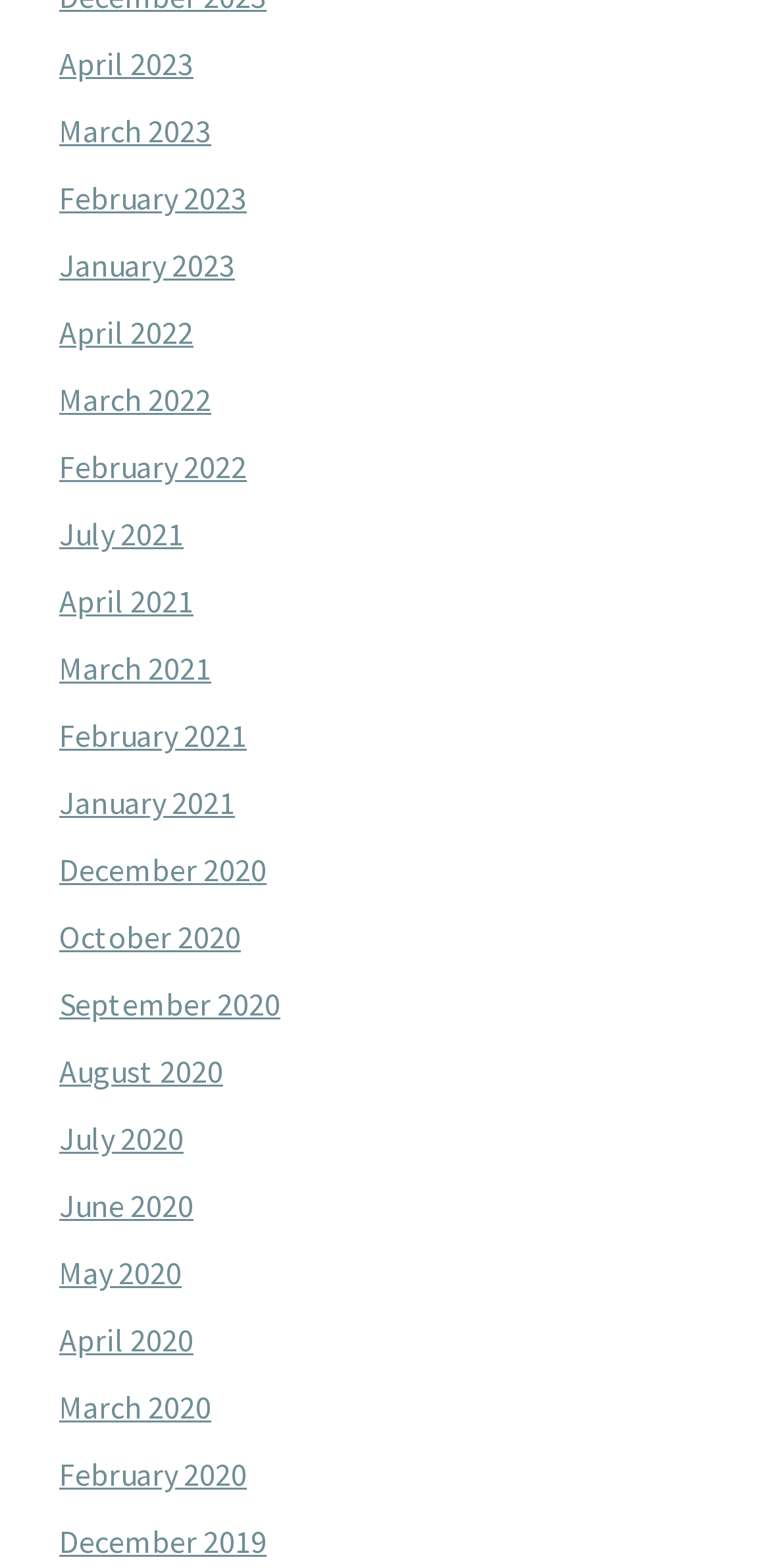Analyze the image and give a detailed response to the question:
How many months are listed on the webpage?

I counted the number of link elements on the webpage, each representing a month, and found 24 links with month names and years.